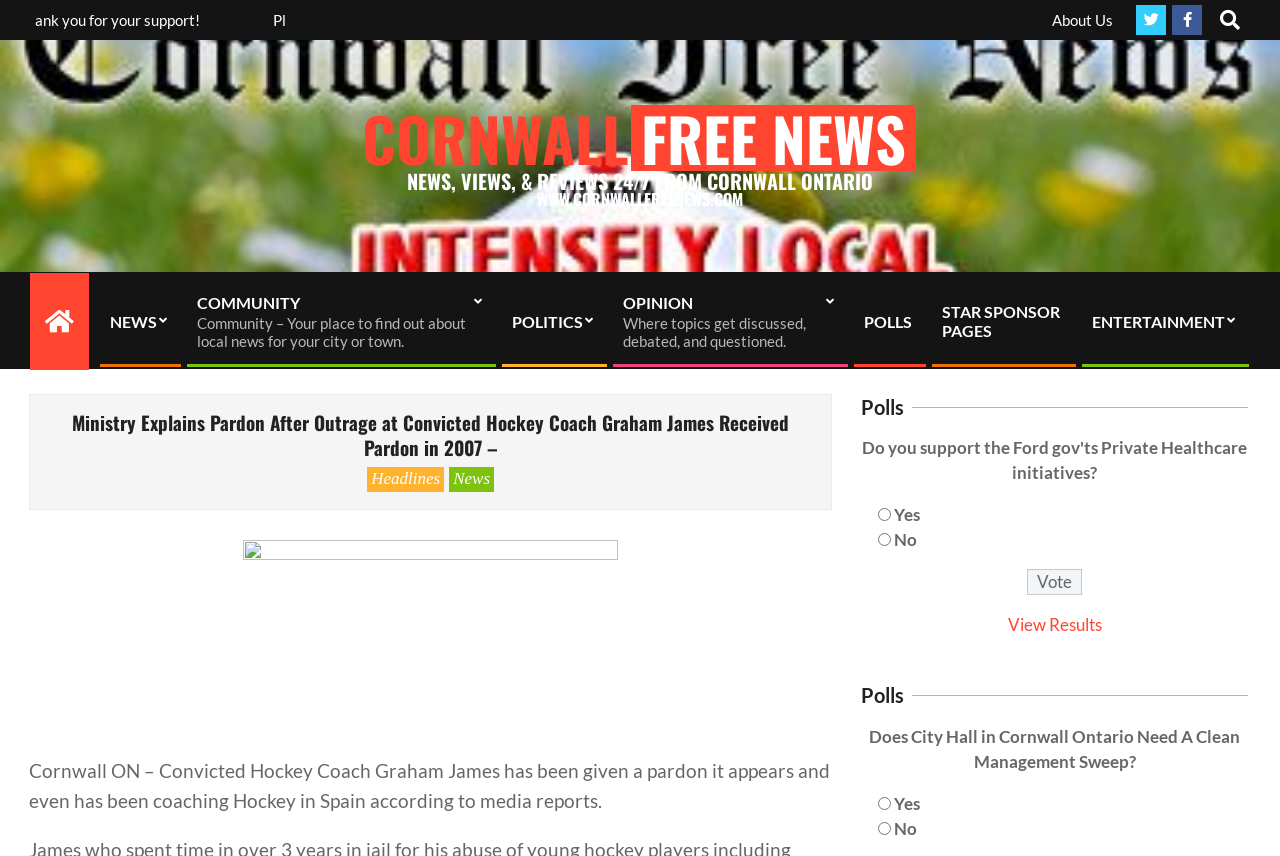Find the bounding box coordinates of the clickable region needed to perform the following instruction: "Go to the NEWS page". The coordinates should be provided as four float numbers between 0 and 1, i.e., [left, top, right, bottom].

[0.074, 0.341, 0.142, 0.41]